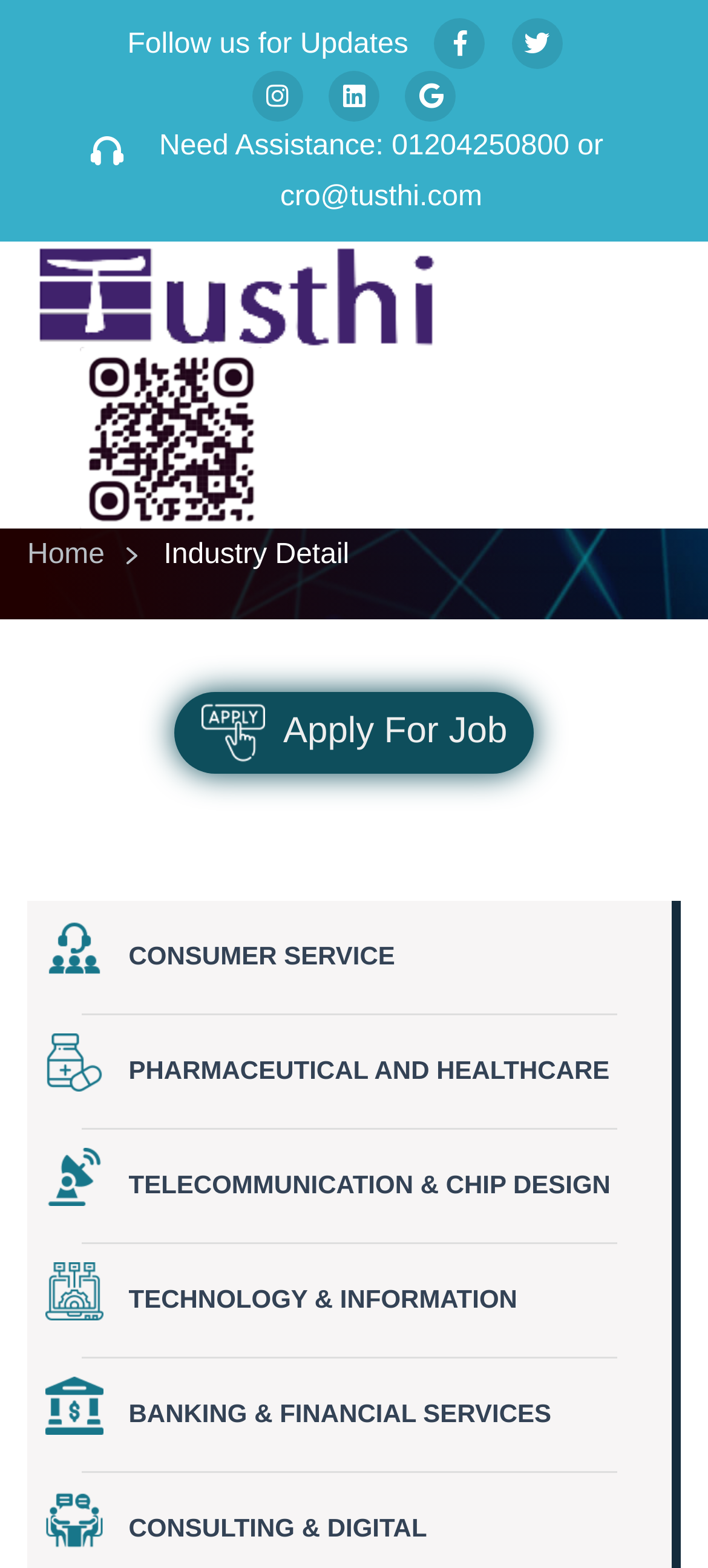Based on the element description: "Apply For Job", identify the bounding box coordinates for this UI element. The coordinates must be four float numbers between 0 and 1, listed as [left, top, right, bottom].

[0.245, 0.441, 0.755, 0.493]